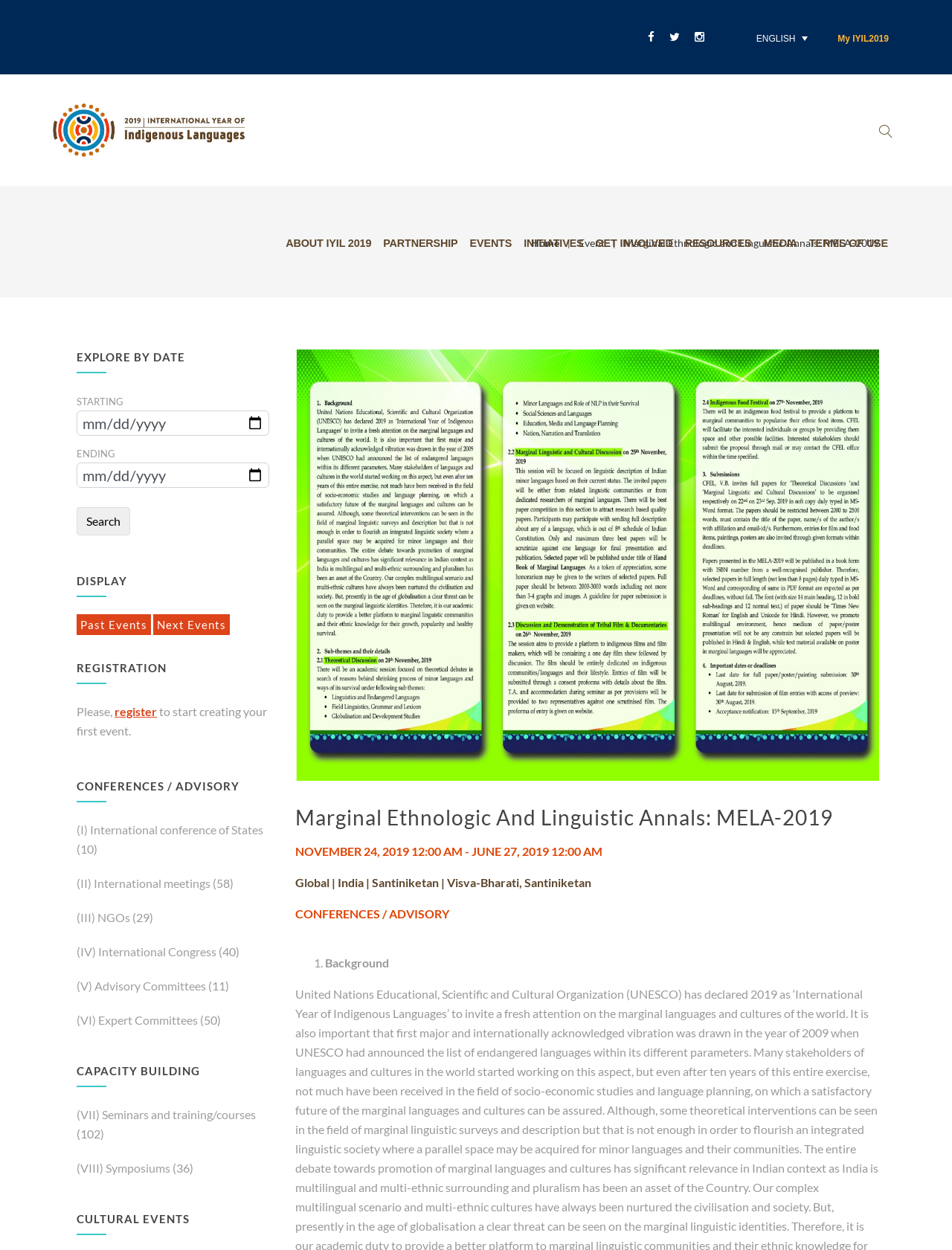Provide the bounding box coordinates of the HTML element this sentence describes: "Initiatives".

[0.55, 0.188, 0.613, 0.201]